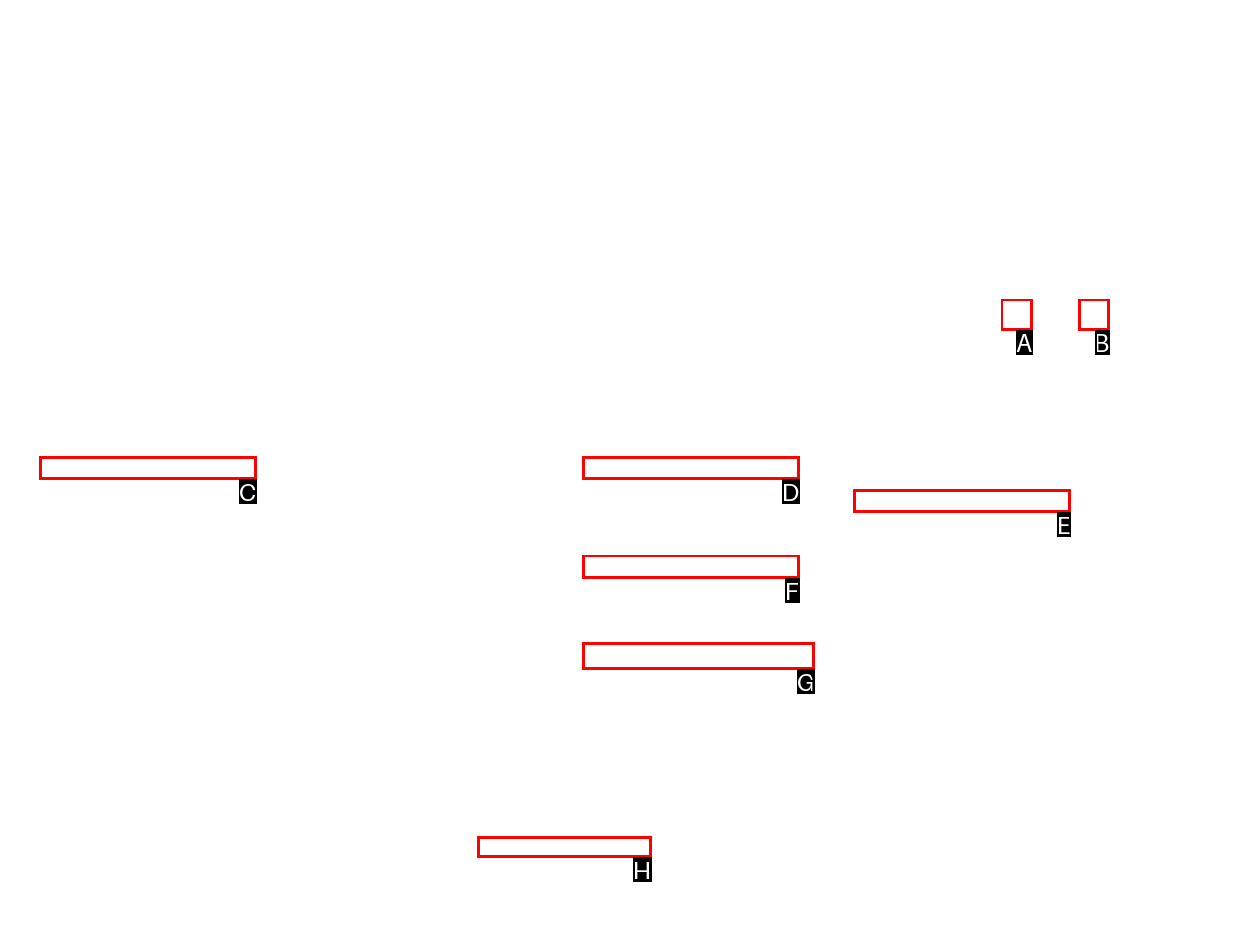Which UI element matches this description: Together for Our Planet?
Reply with the letter of the correct option directly.

E